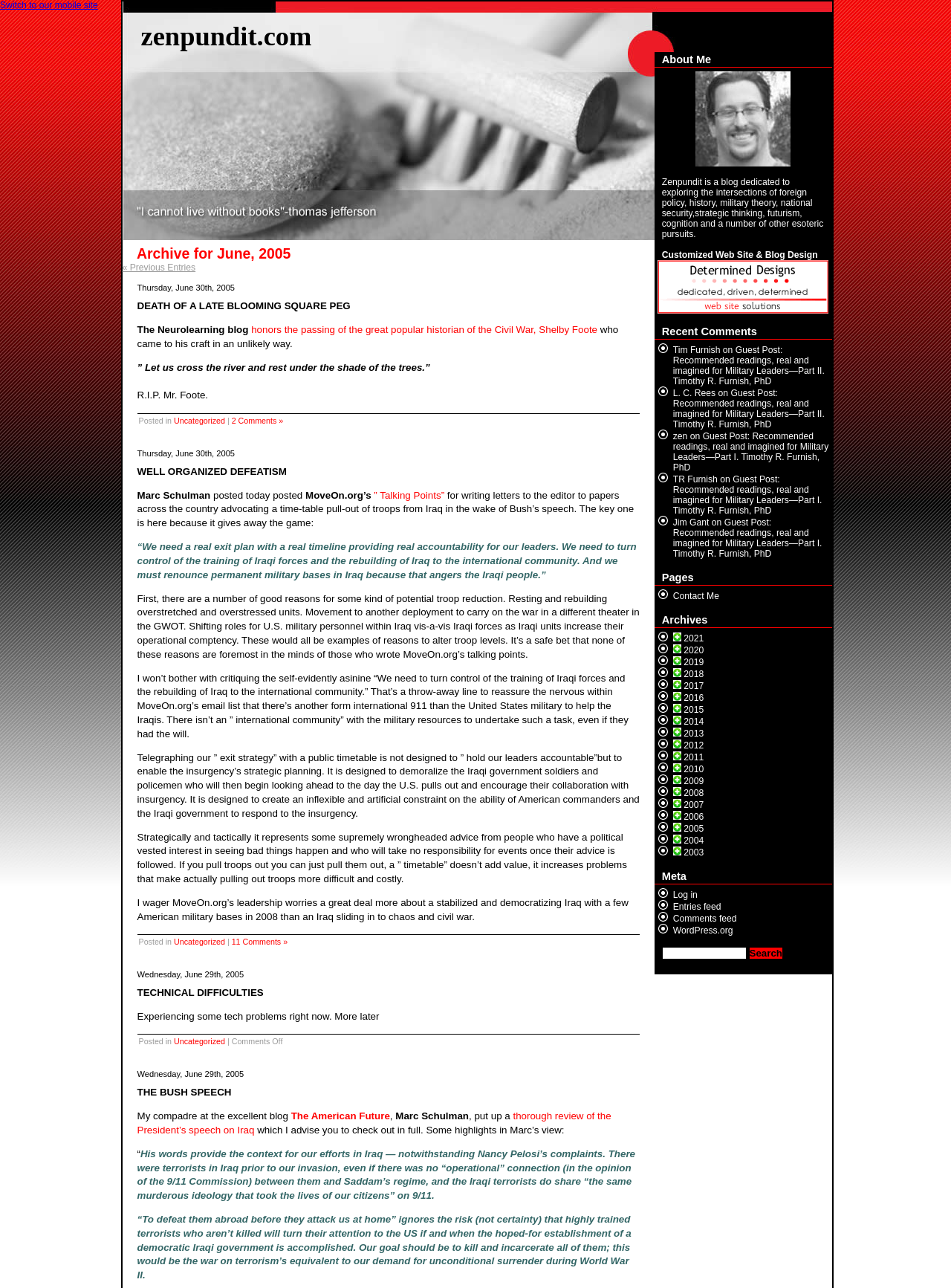Identify the bounding box coordinates of the area you need to click to perform the following instruction: "click the 'Uncategorized' category link".

[0.183, 0.323, 0.237, 0.33]